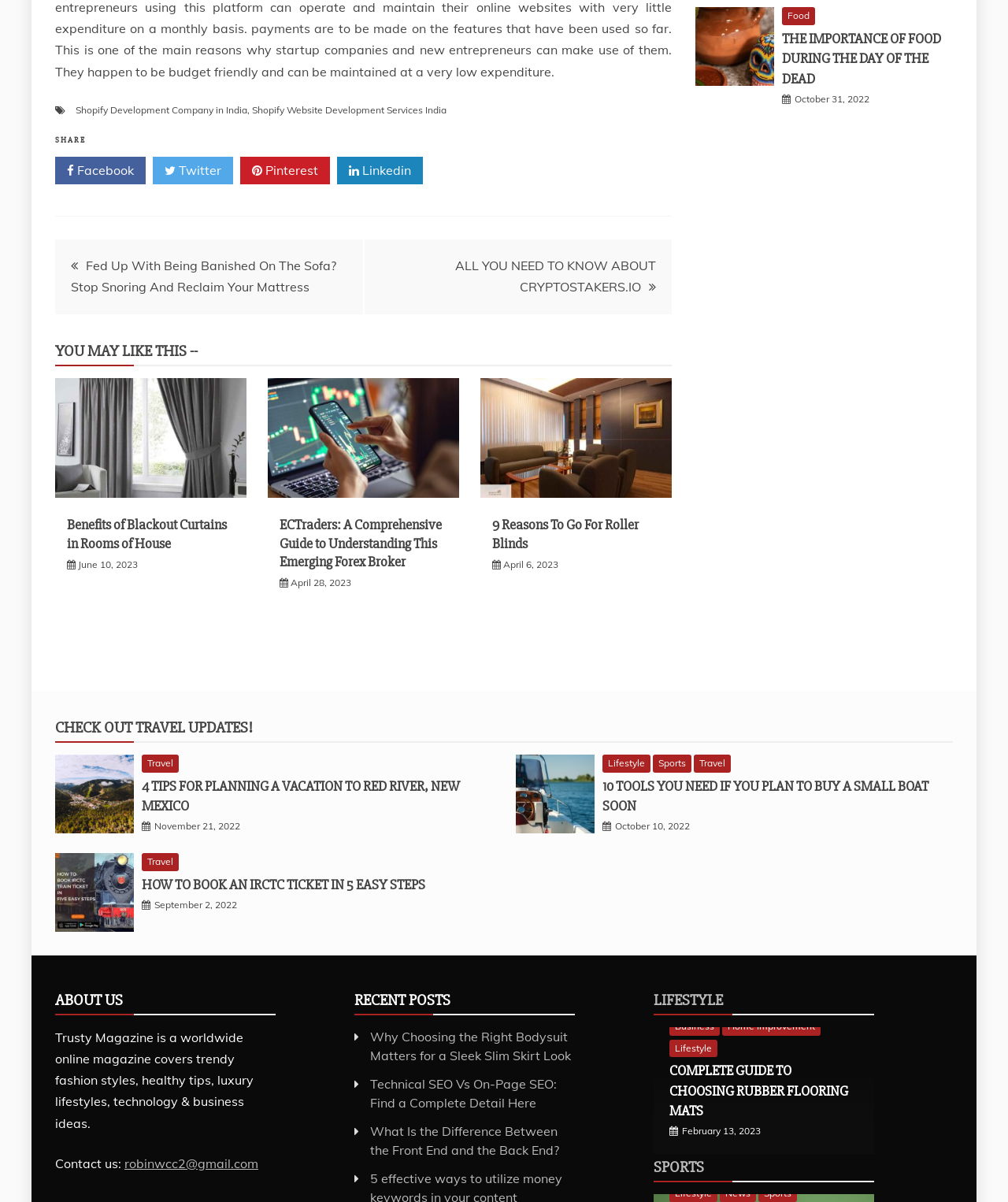What is the contact email of the magazine? Please answer the question using a single word or phrase based on the image.

robinwcc2@gmail.com